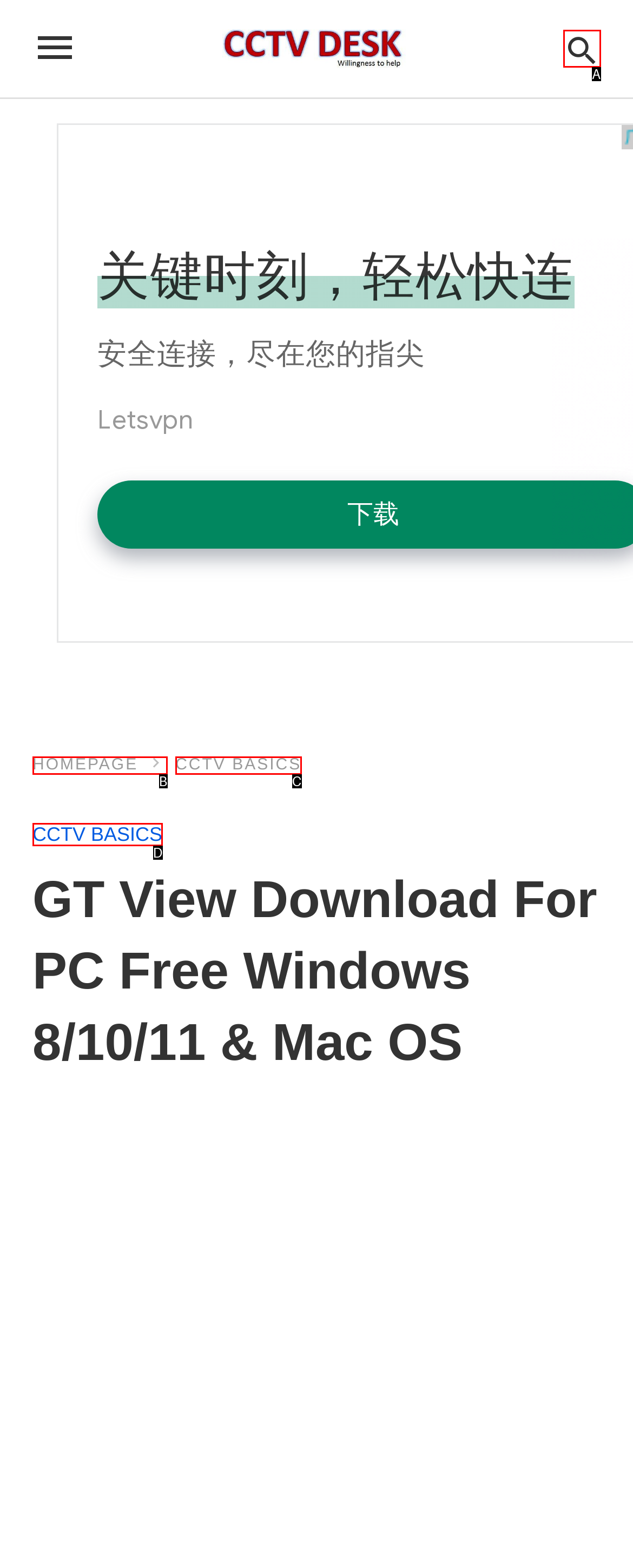Match the element description to one of the options: CCTV Basics
Respond with the corresponding option's letter.

D